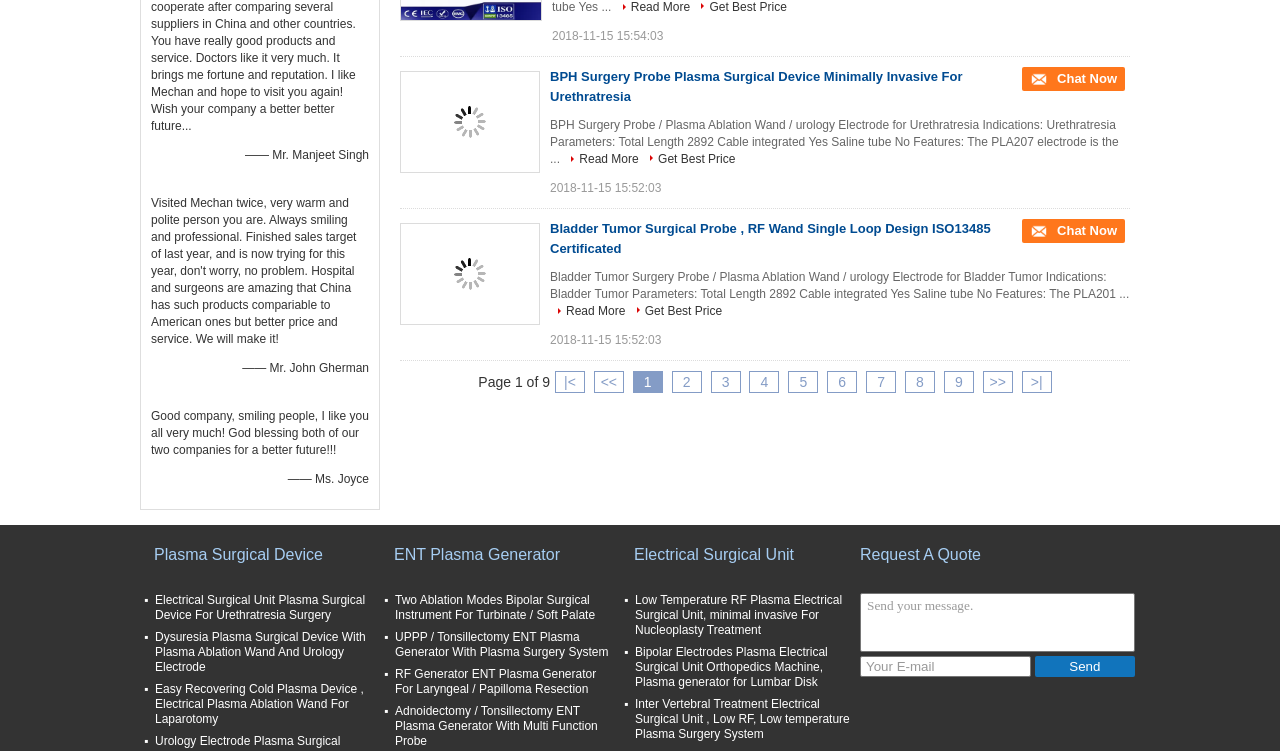Using details from the image, please answer the following question comprehensively:
What is the total length of the BPH Surgery Probe?

The product description of the BPH Surgery Probe mentions its parameters, including the total length, which is specified as 2892.